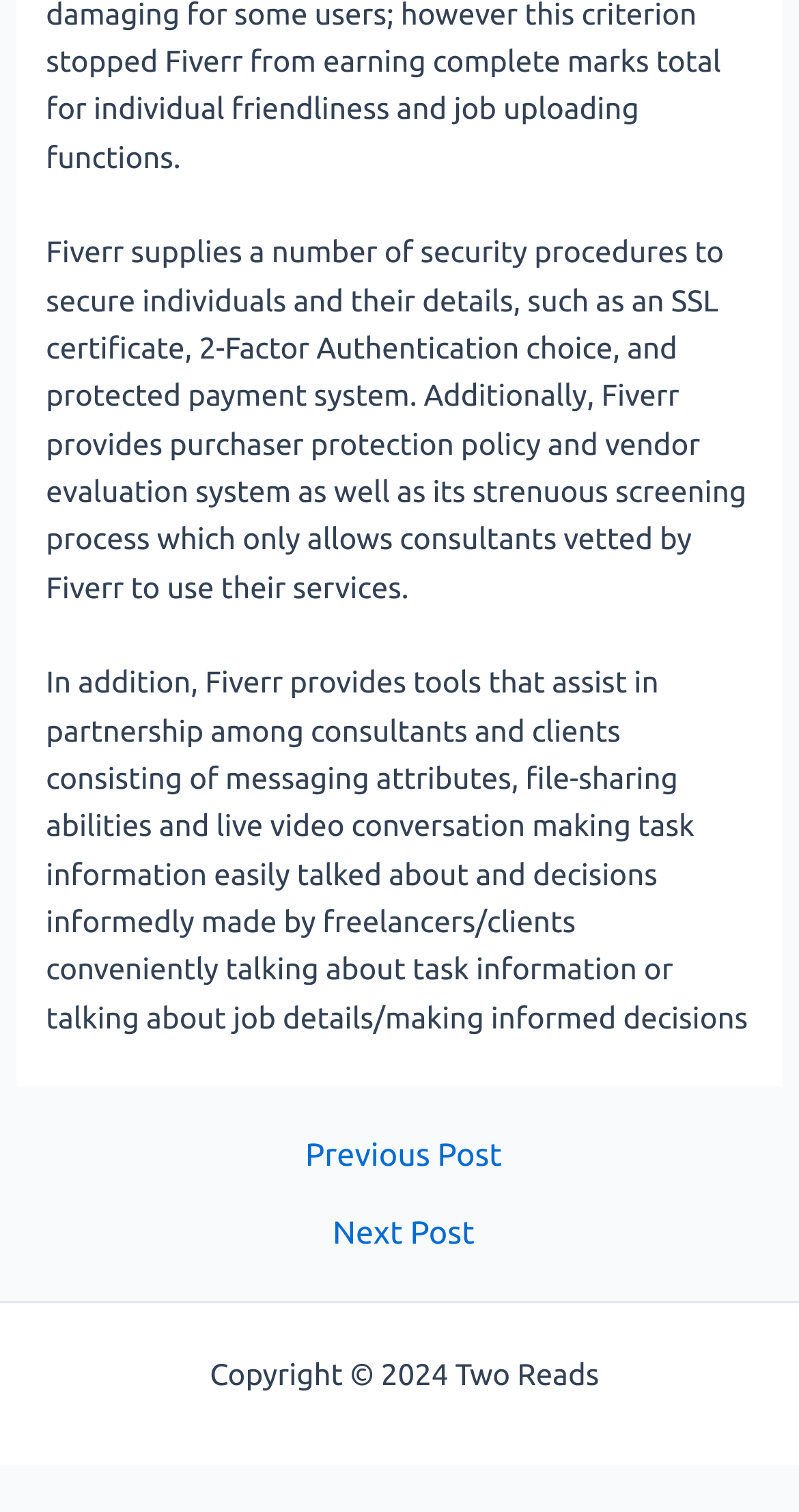What is the navigation option below the main content?
Based on the image, give a concise answer in the form of a single word or short phrase.

Posts